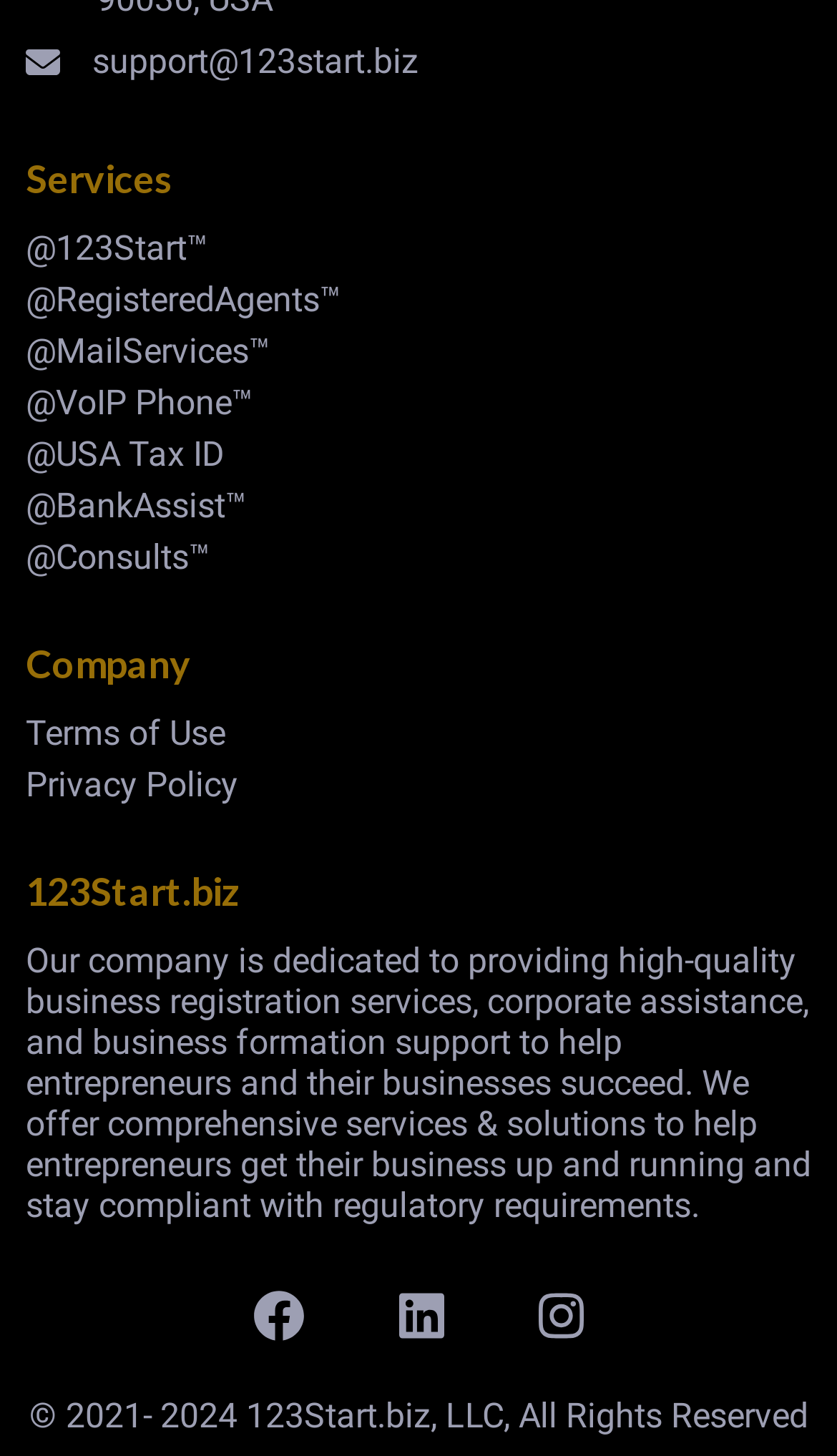Locate the bounding box coordinates of the item that should be clicked to fulfill the instruction: "Contact support".

[0.031, 0.028, 0.5, 0.056]